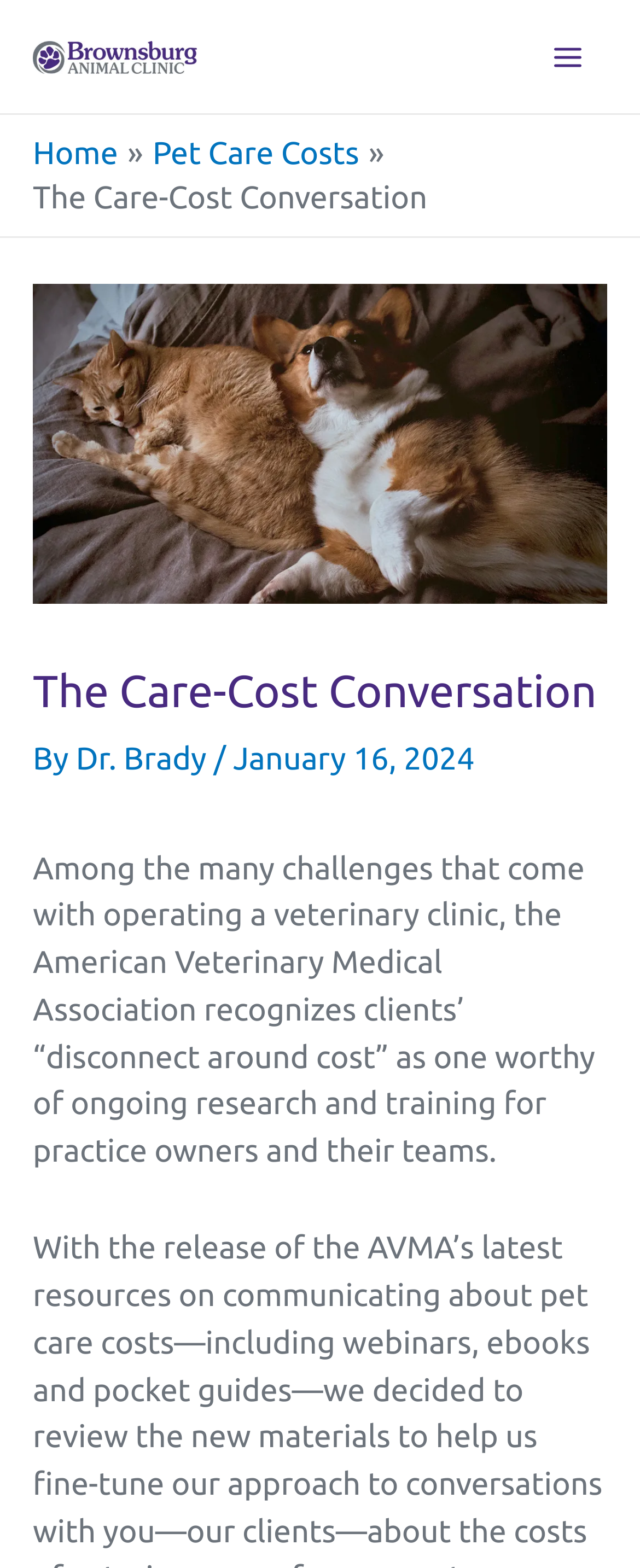Calculate the bounding box coordinates for the UI element based on the following description: "Dr. Brady". Ensure the coordinates are four float numbers between 0 and 1, i.e., [left, top, right, bottom].

[0.119, 0.472, 0.334, 0.495]